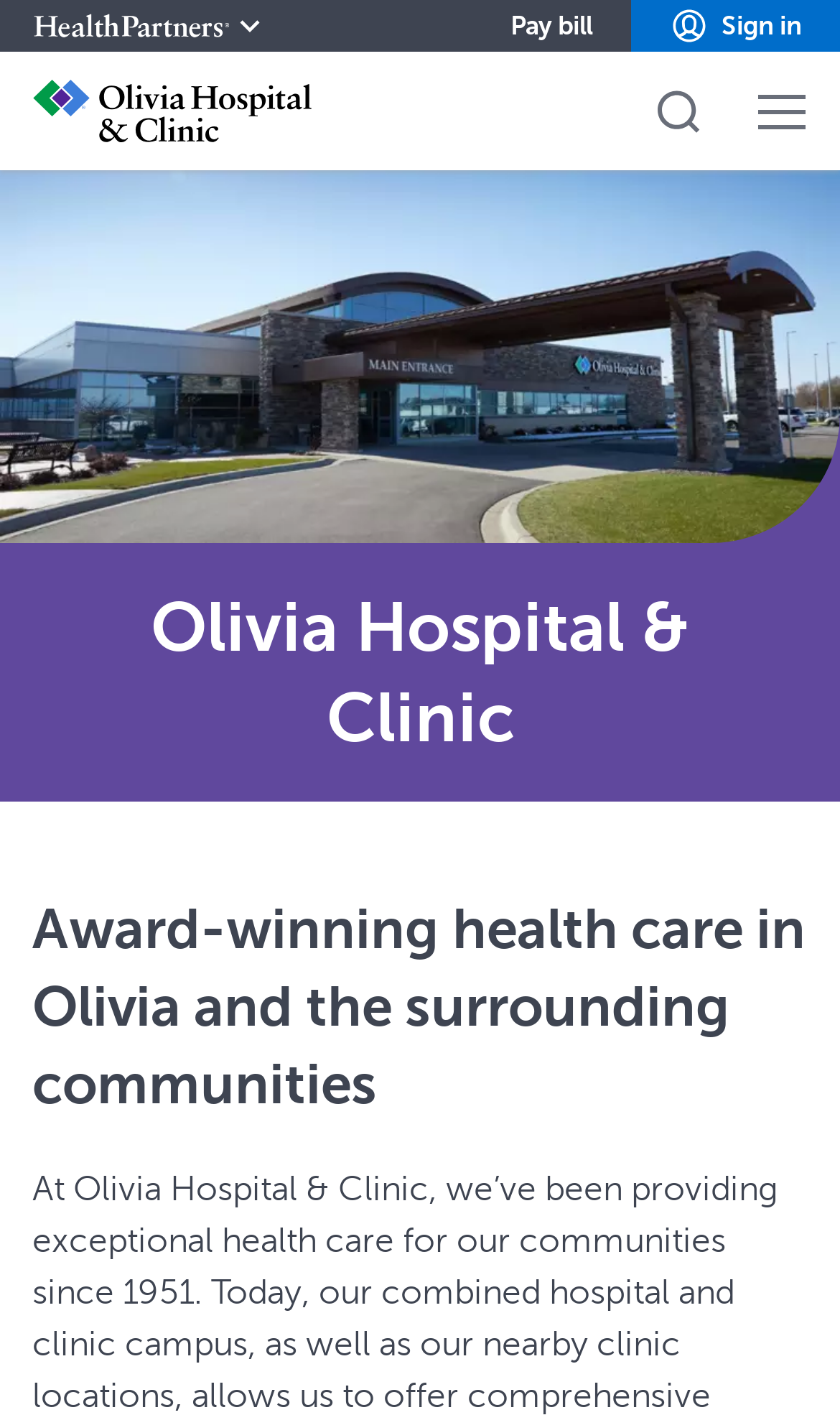What is shown in the main image?
Please use the image to deliver a detailed and complete answer.

I identified an image element with a description 'Olivia Clinic – Olivia Hospital & Clinic’s main entrance looks contemporary and inviting.' which suggests that the main image is showing the main entrance of Olivia Clinic.